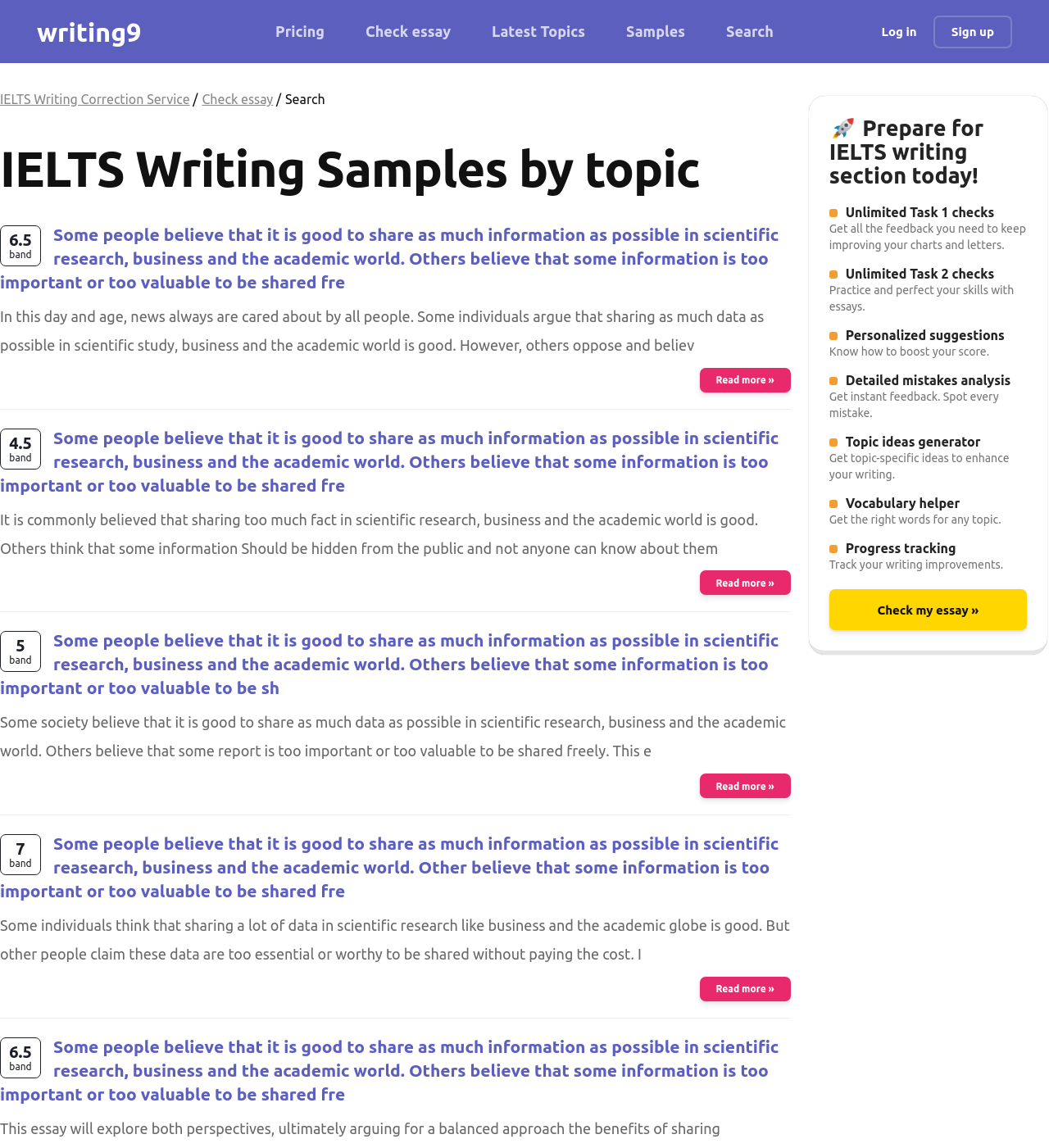Analyze the image and deliver a detailed answer to the question: What type of writing tasks are featured on the webpage?

The webpage mentions 'Unlimited Task 1 checks' and 'Unlimited Task 2 checks', indicating that both Task 1 and Task 2 writing tasks are featured on the webpage.